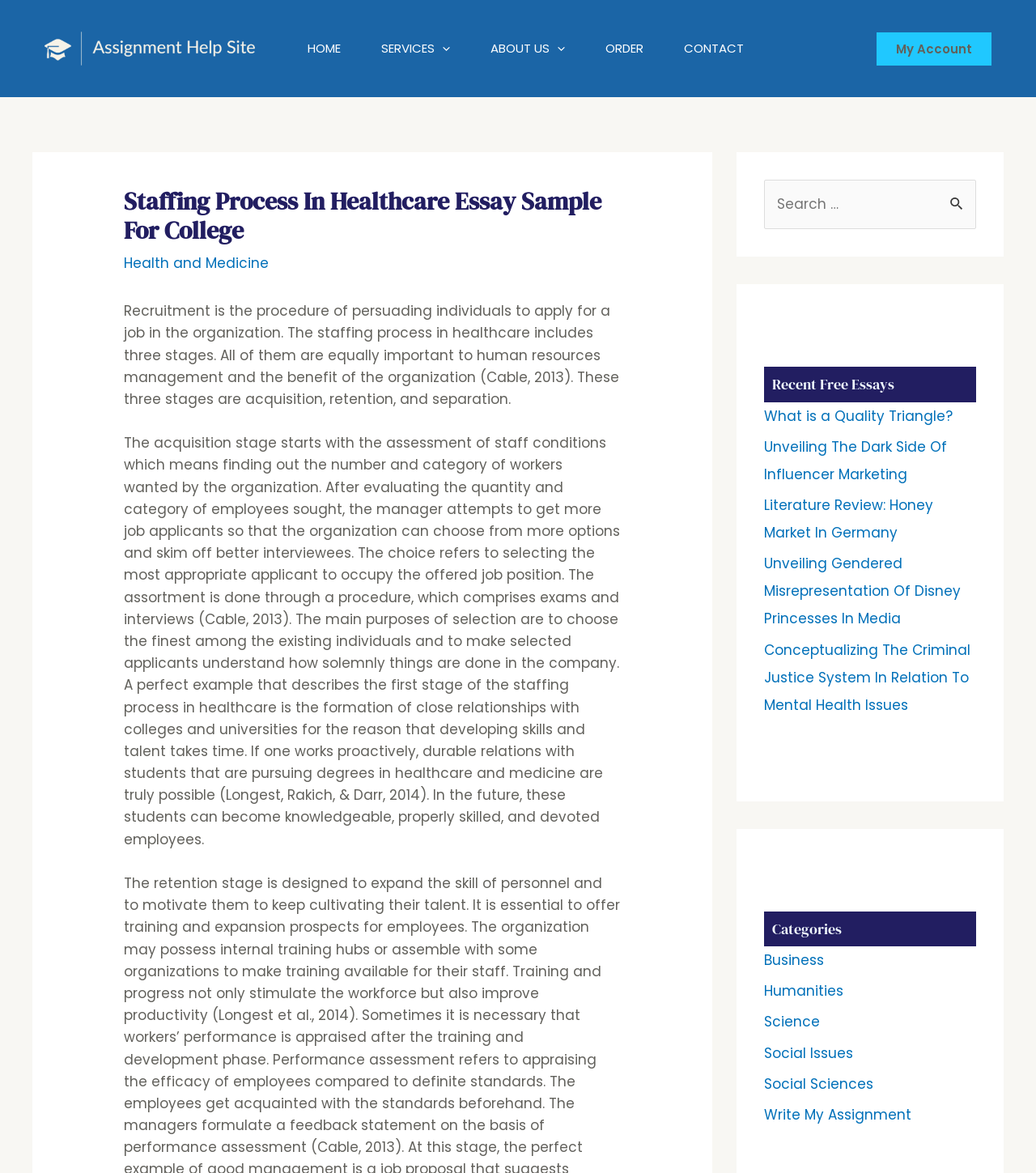Respond concisely with one word or phrase to the following query:
What is the purpose of the search bar on this page?

To search for essays